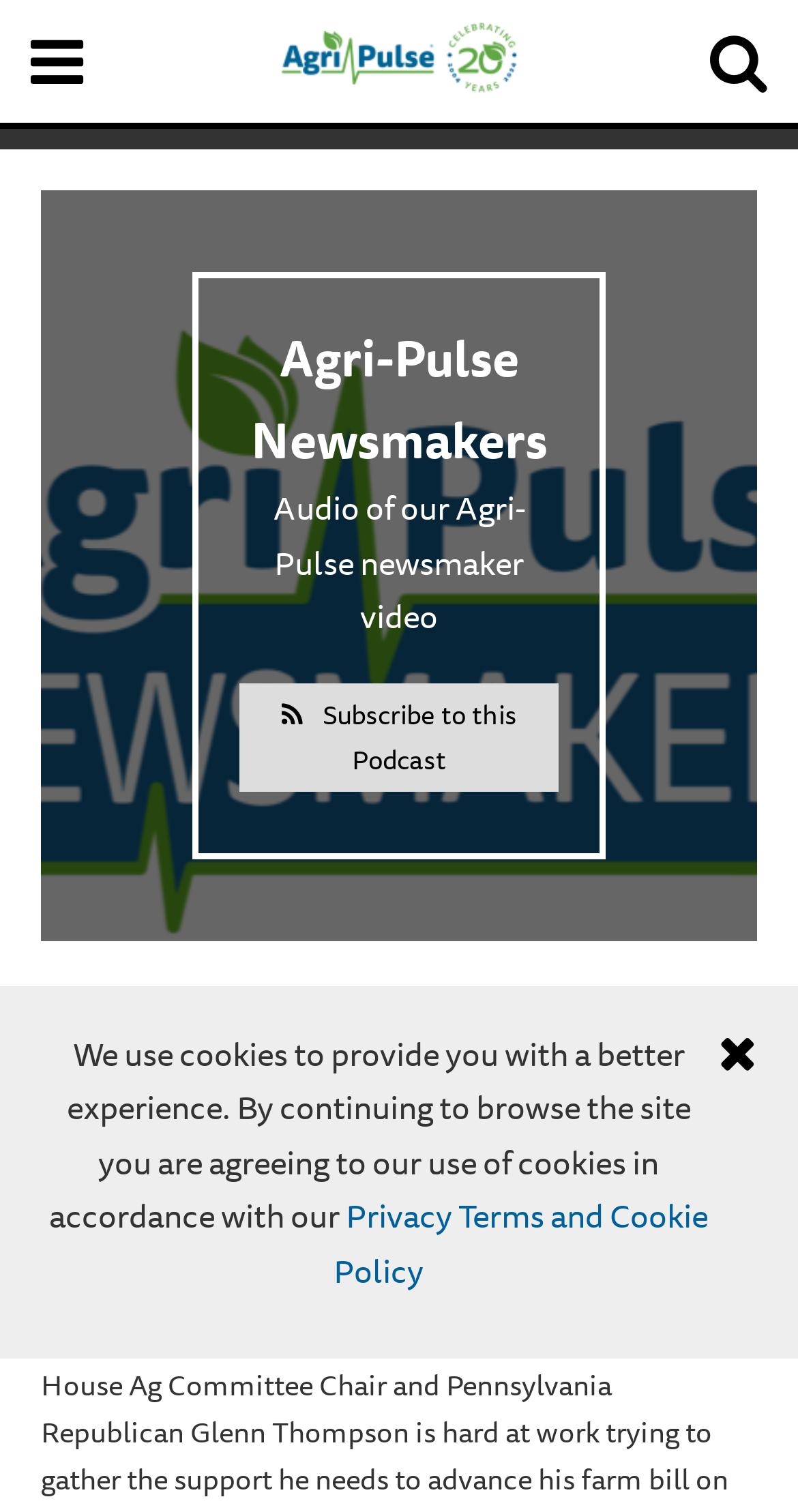Write a detailed summary of the webpage.

The webpage is about Agri-Pulse, a trusted source in Washington, D.C., focused on food, fuel, fiber, and farm policy coverage. At the top, there is a notification about cookies, with a link to the "Privacy Terms and Cookie Policy". On the top-left corner, there are three icons: a Facebook icon, a Twitter icon, and a logo of Agri-Pulse Communications, Inc., which is also an image.

Below the logo, there is a heading "Agri-Pulse Newsmakers" and a static text "Audio of our Agri-Pulse newsmaker video". Next to it, there is a link to subscribe to the podcast. Underneath, there is a heading "Agri-Pulse Newsmakers: June 7, 2024: House Ag Chair Glenn Thompson, R-Pa., John Weber and Nick Levendofsky on farm bill status" with a link to the same title. There is also a play button and a video player below it, which has buttons for play, rewind, and volume control. Additionally, there is a static text showing the duration of the video, "Duration: 25:56".